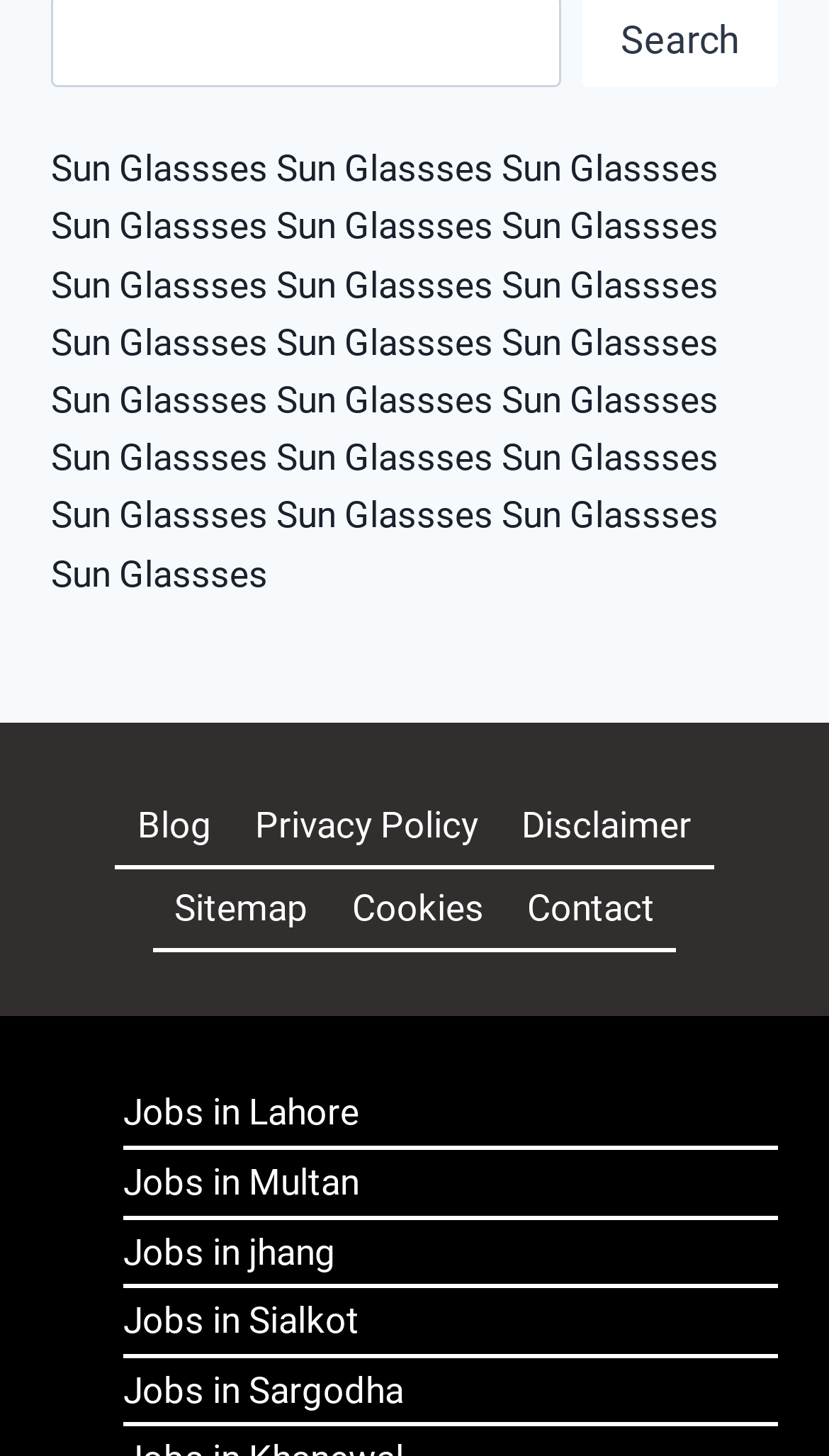Locate the bounding box of the UI element based on this description: "Jobs in Multan". Provide four float numbers between 0 and 1 as [left, top, right, bottom].

[0.149, 0.797, 0.433, 0.826]